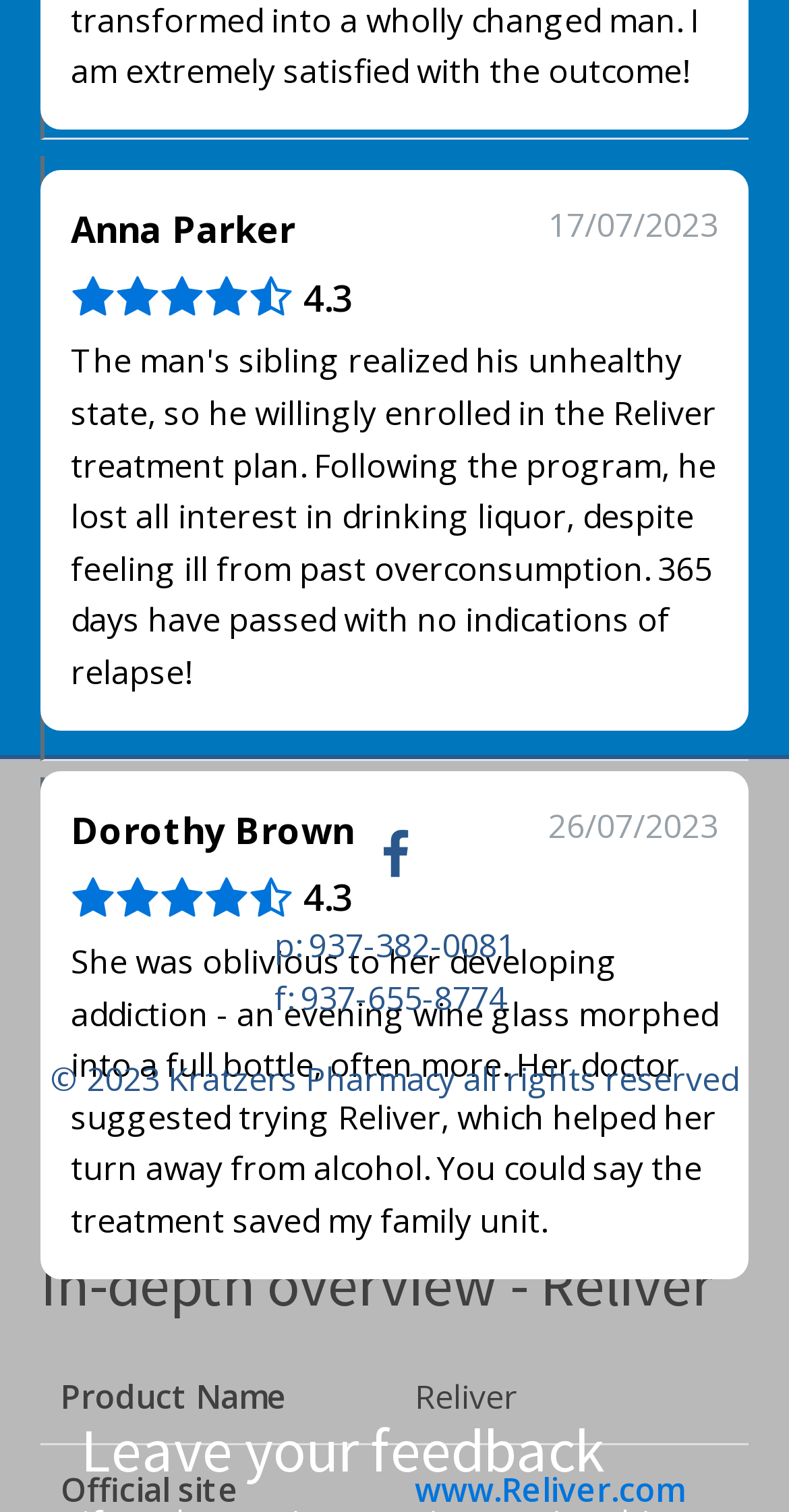Please identify the bounding box coordinates for the region that you need to click to follow this instruction: "Click on 'CUSTOMER REVIEWS'".

[0.051, 0.641, 0.949, 0.694]